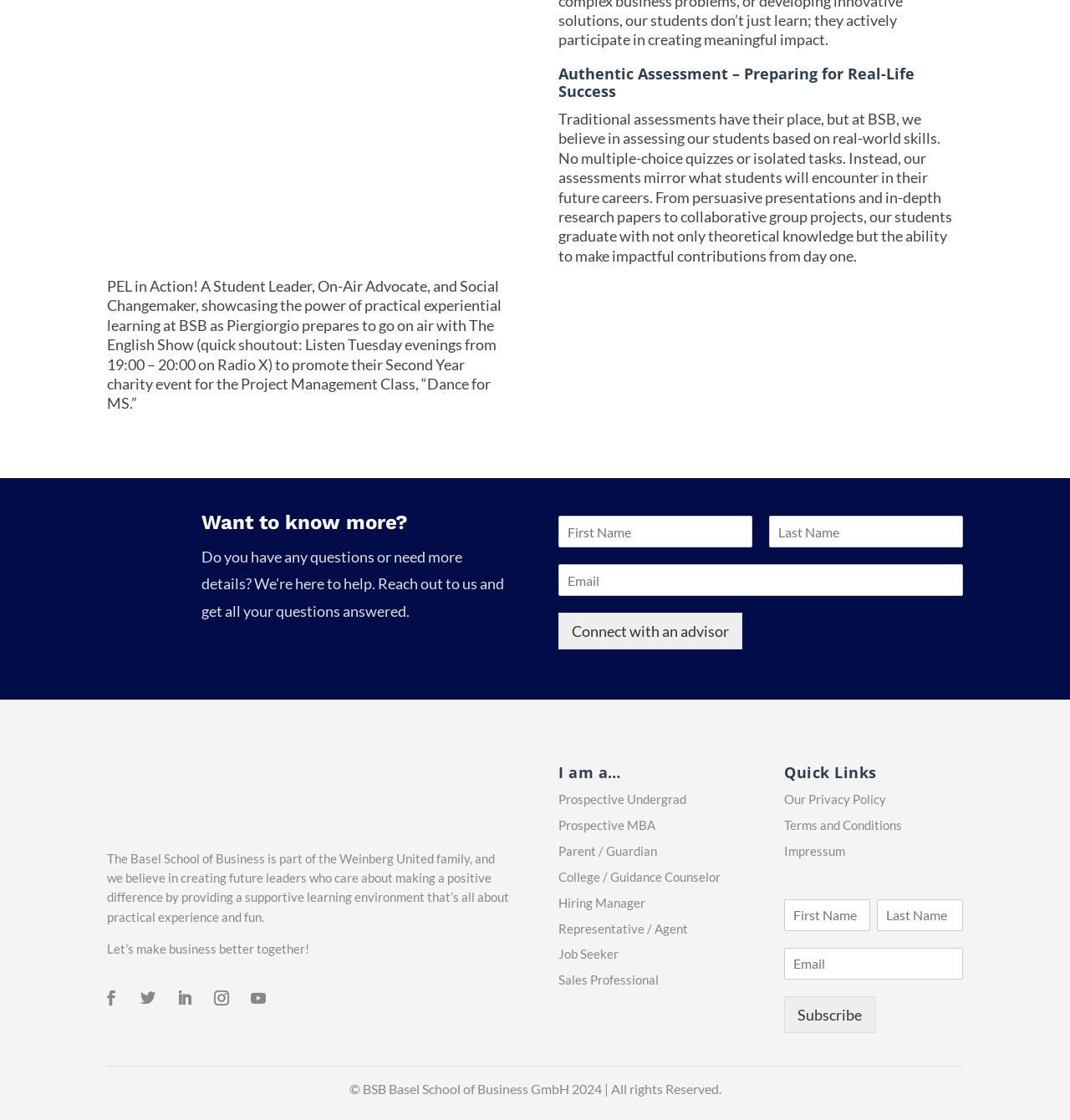What type of assessments does BSB believe in?
Provide a well-explained and detailed answer to the question.

I found the answer by looking at the heading 'Authentic Assessment – Preparing for Real-Life Success' and the subsequent paragraph that explains what authentic assessment means at BSB.